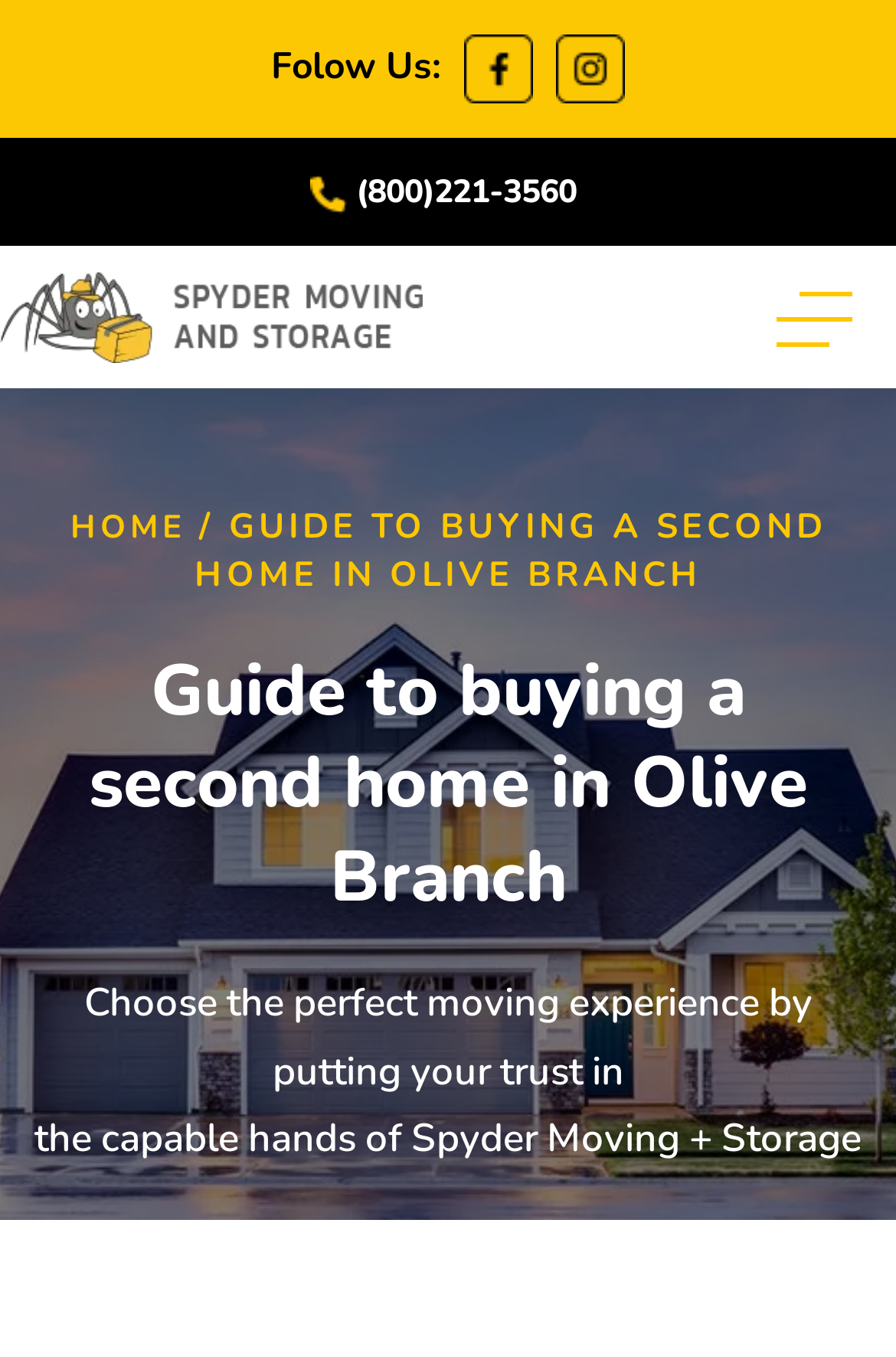What is the name of the company providing moving services?
Utilize the information in the image to give a detailed answer to the question.

I found the name of the company by looking at the link element with the text 'Spyder Moving' which is located at the top of the webpage and also has an associated image.